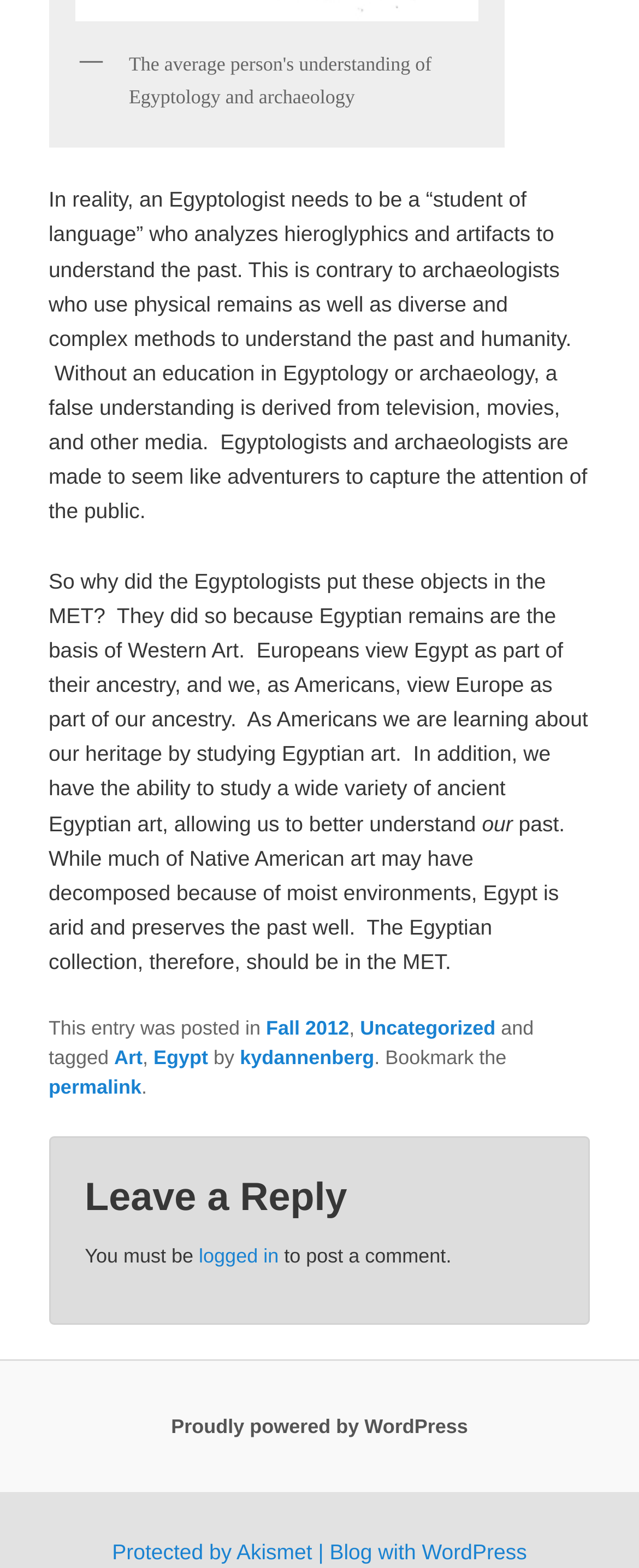Please provide the bounding box coordinates for the element that needs to be clicked to perform the following instruction: "Click on the 'Blog with WordPress' link". The coordinates should be given as four float numbers between 0 and 1, i.e., [left, top, right, bottom].

[0.516, 0.981, 0.825, 0.997]